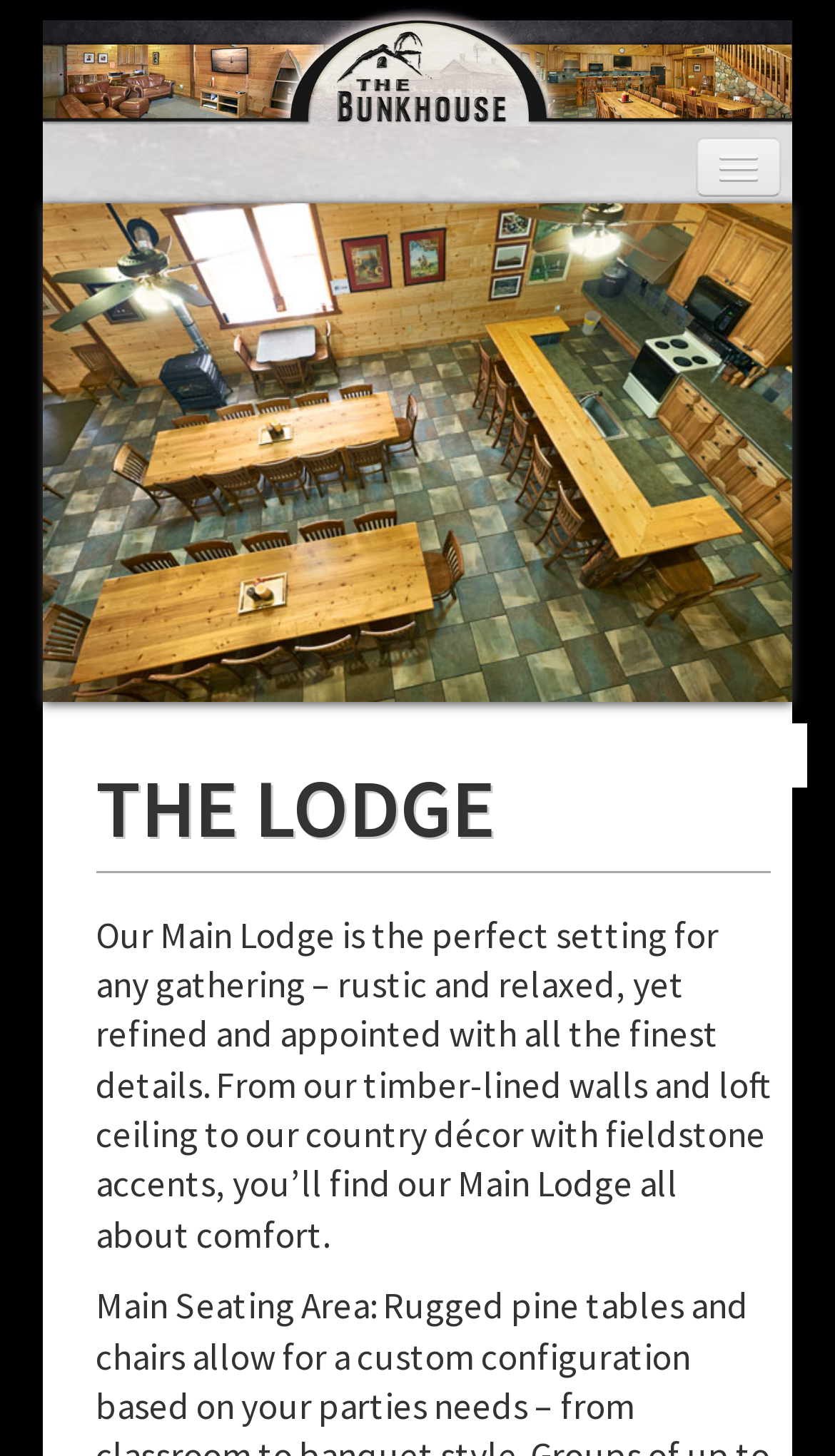Given the webpage screenshot, identify the bounding box of the UI element that matches this description: "Upland Bird Hunting".

[0.256, 0.641, 0.744, 0.697]